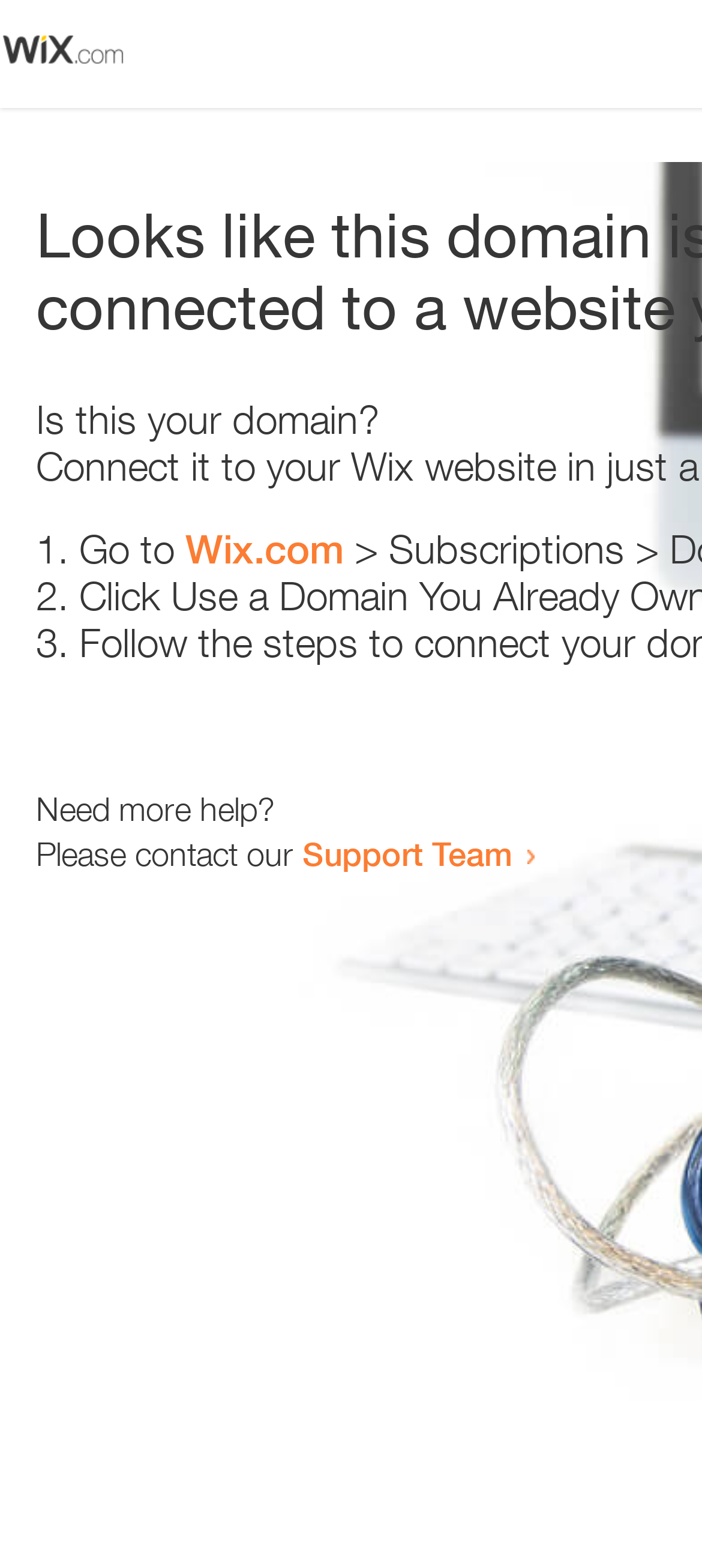How many text elements are present?
From the screenshot, provide a brief answer in one word or phrase.

5